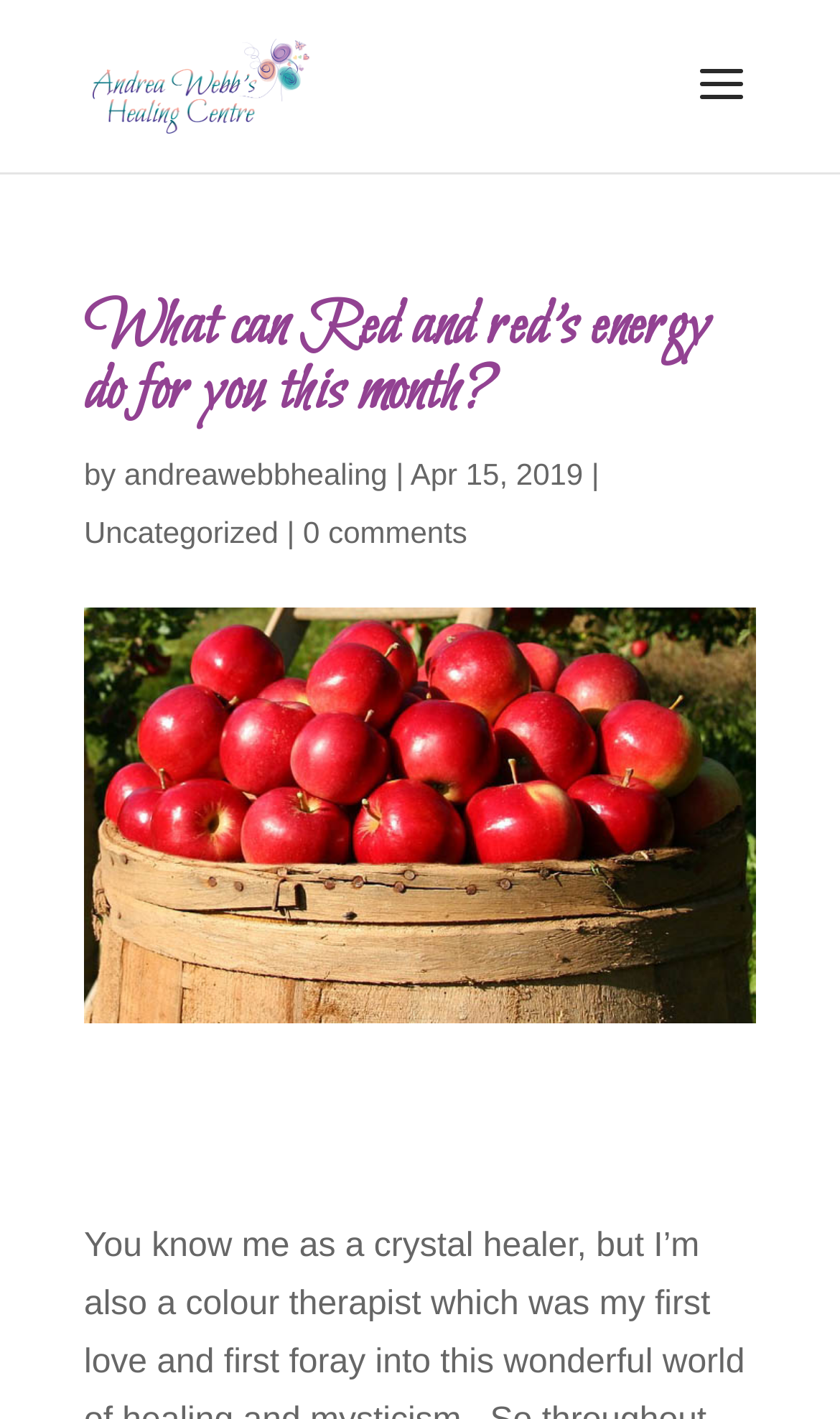What is the name of the healing centre?
Using the image as a reference, answer with just one word or a short phrase.

Andrea Webb's Healing Centre